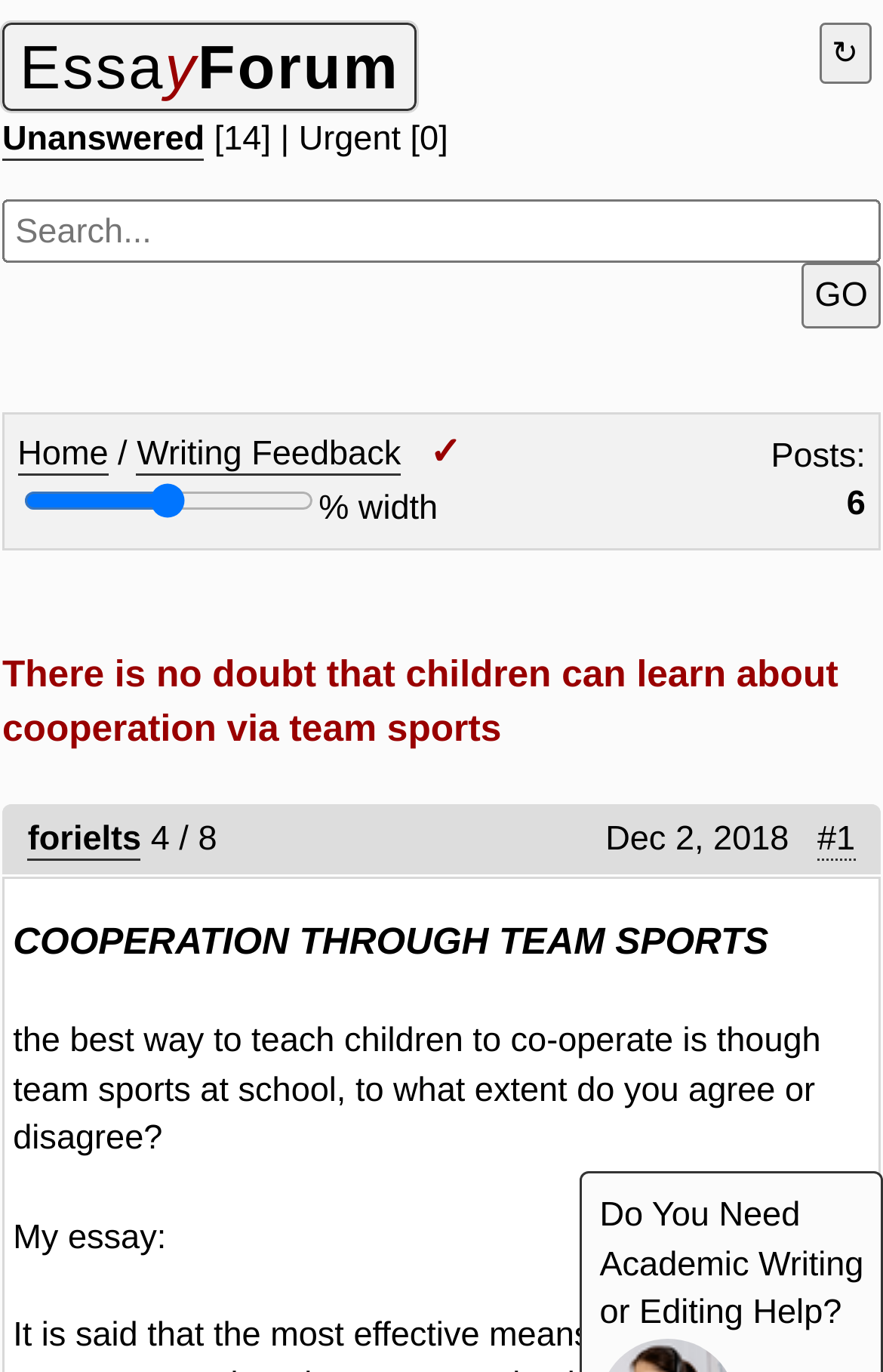Refer to the element description title="Find on page" value="↻" and identify the corresponding bounding box in the screenshot. Format the coordinates as (top-left x, top-left y, bottom-right x, bottom-right y) with values in the range of 0 to 1.

[0.928, 0.016, 0.987, 0.06]